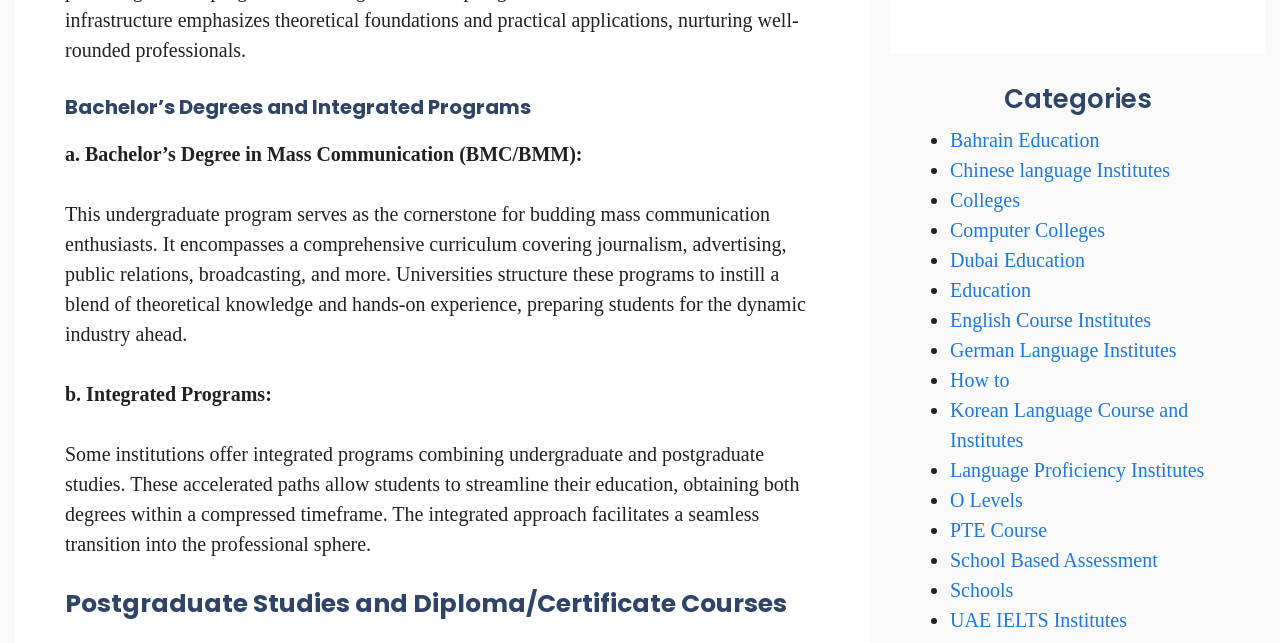Find the bounding box coordinates for the element that must be clicked to complete the instruction: "Click on 'UAE IELTS Institutes'". The coordinates should be four float numbers between 0 and 1, indicated as [left, top, right, bottom].

[0.742, 0.947, 0.88, 0.981]